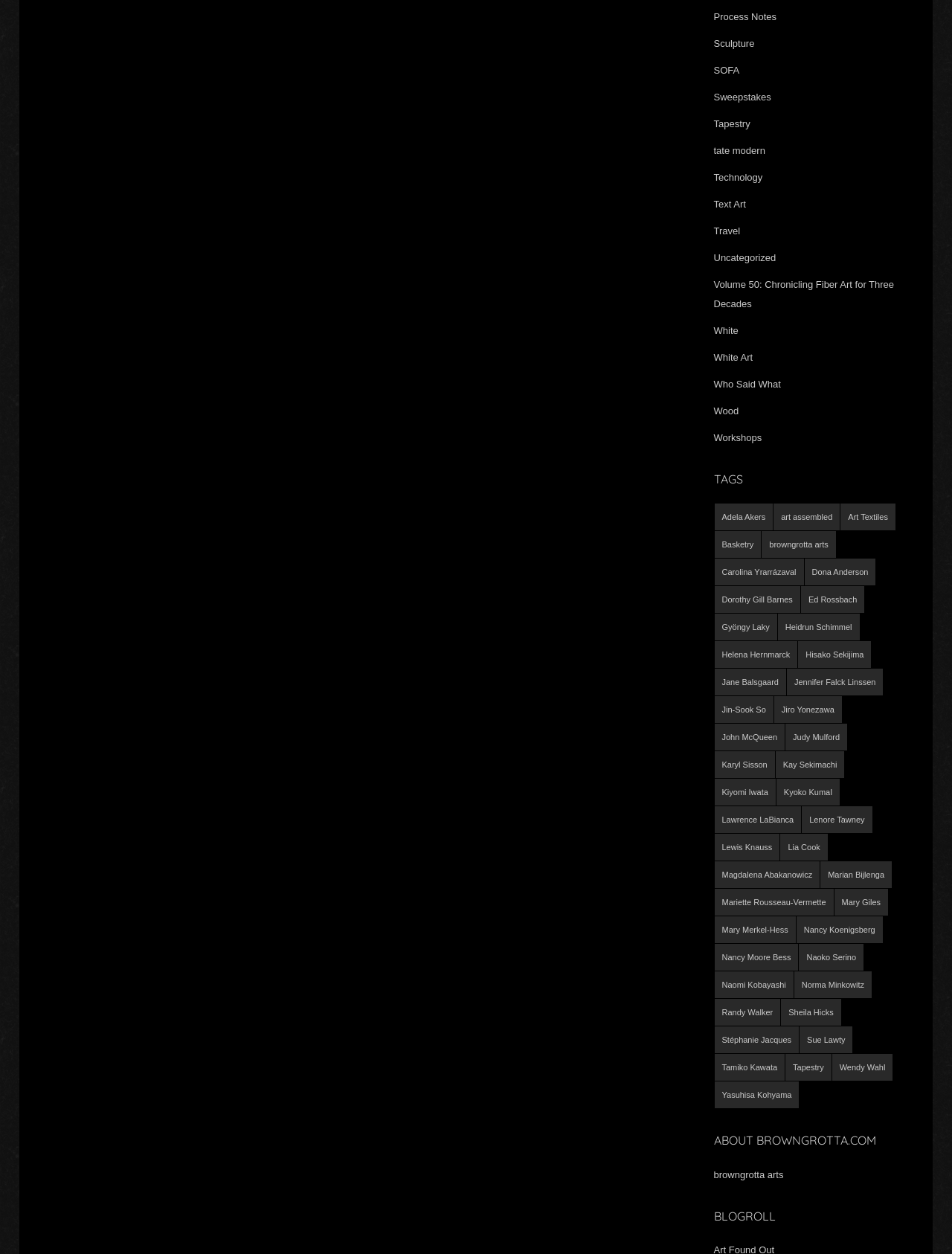Please provide a comprehensive answer to the question based on the screenshot: What is the name of the art category with the most items?

I scanned through the list of tags and found that 'Norma Minkowitz' has the highest number of items, which is 54.